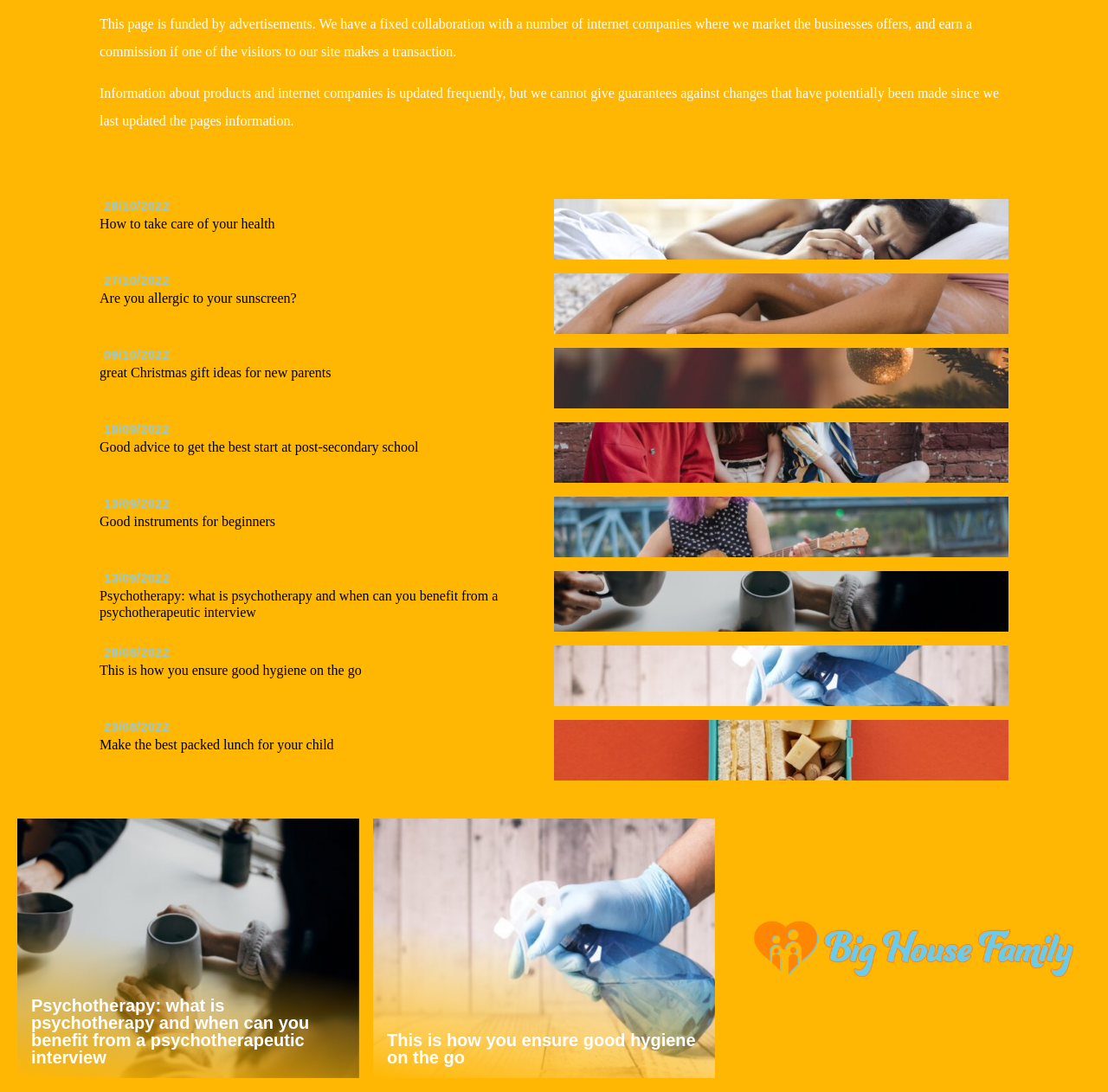Provide the bounding box coordinates of the section that needs to be clicked to accomplish the following instruction: "Explore great Christmas gift ideas for new parents."

[0.09, 0.312, 0.91, 0.381]